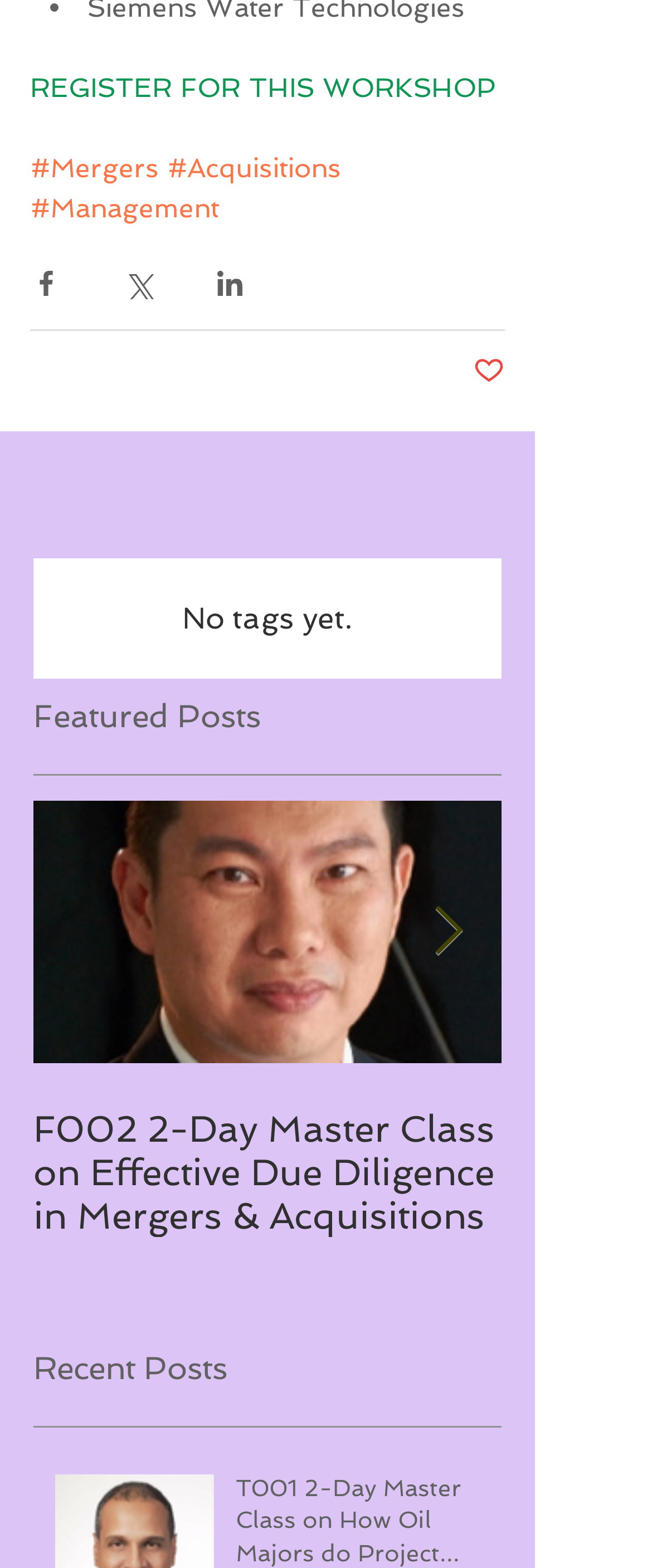Please identify the bounding box coordinates of the clickable area that will allow you to execute the instruction: "Click on 'REGISTER FOR THIS WORKSHOP'".

[0.046, 0.045, 0.759, 0.065]